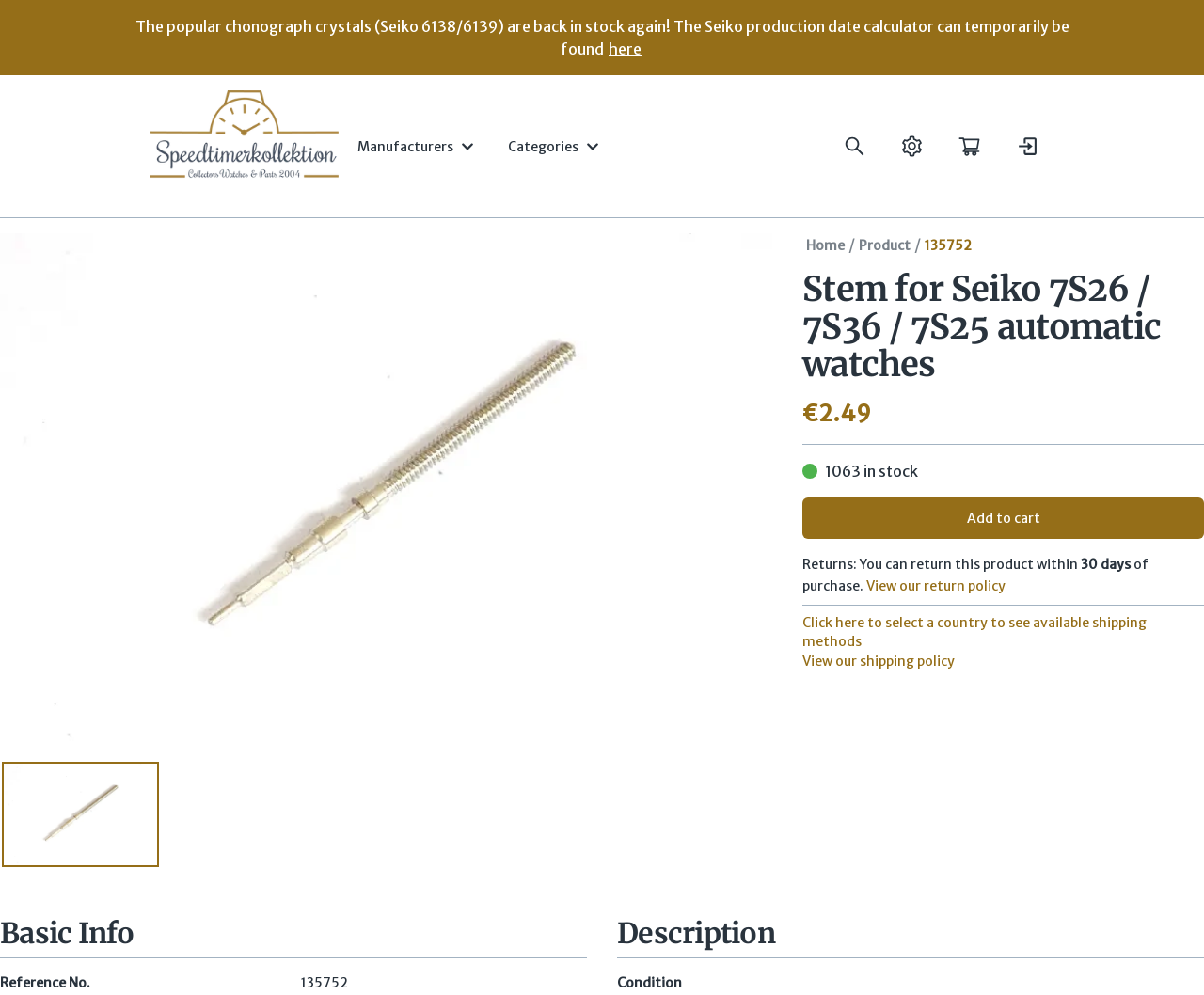Based on the element description Opinions, identify the bounding box of the UI element in the given webpage screenshot. The coordinates should be in the format (top-left x, top-left y, bottom-right x, bottom-right y) and must be between 0 and 1.

None